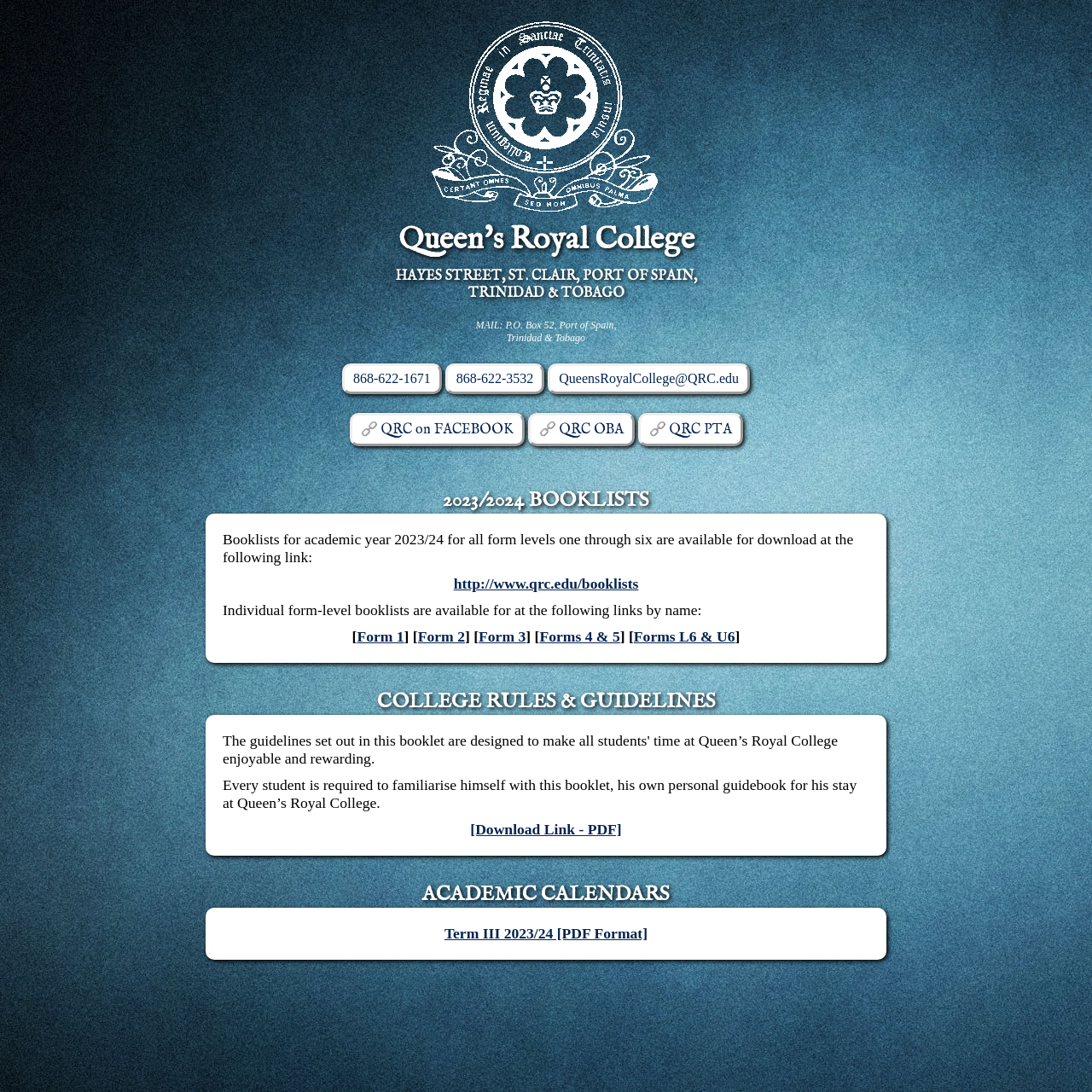Provide a one-word or one-phrase answer to the question:
What is the phone number of Queen's Royal College?

868-622-1671